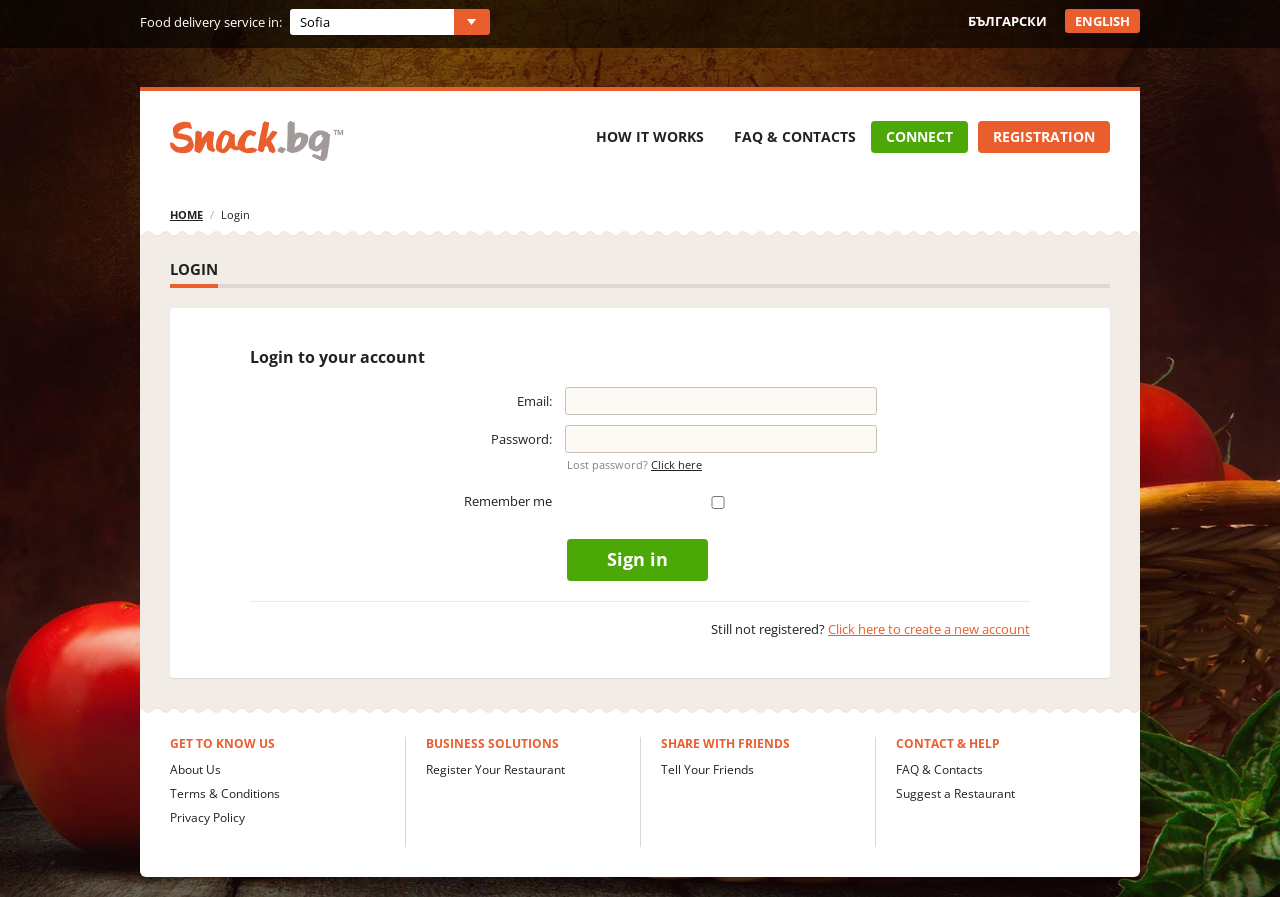Determine the bounding box coordinates of the element that should be clicked to execute the following command: "Click on HOW IT WORKS".

[0.454, 0.135, 0.562, 0.171]